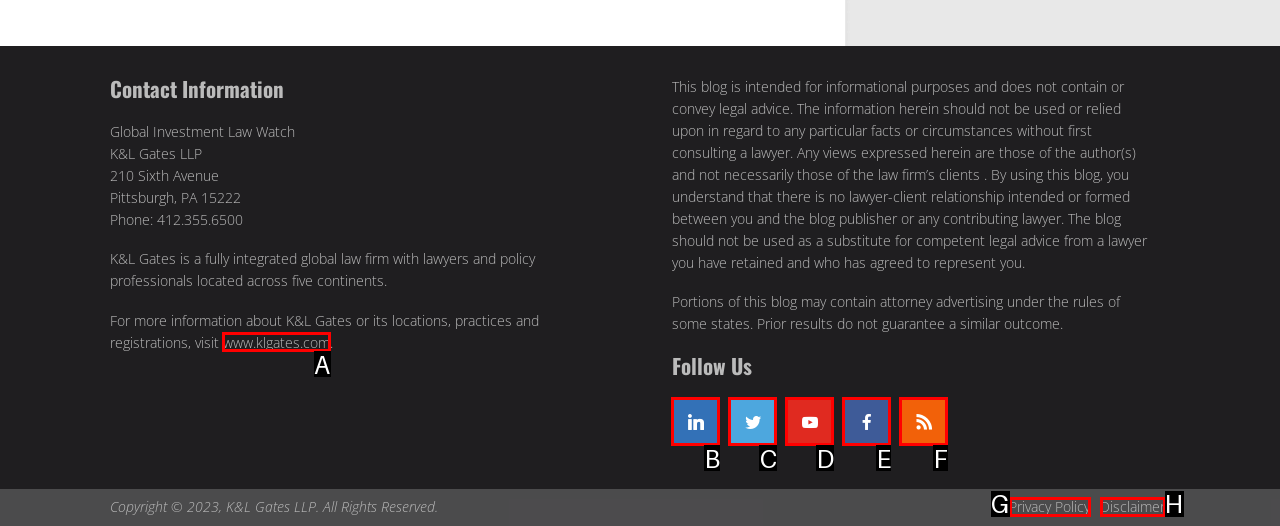Determine which letter corresponds to the UI element to click for this task: Visit the K&L Gates website
Respond with the letter from the available options.

A